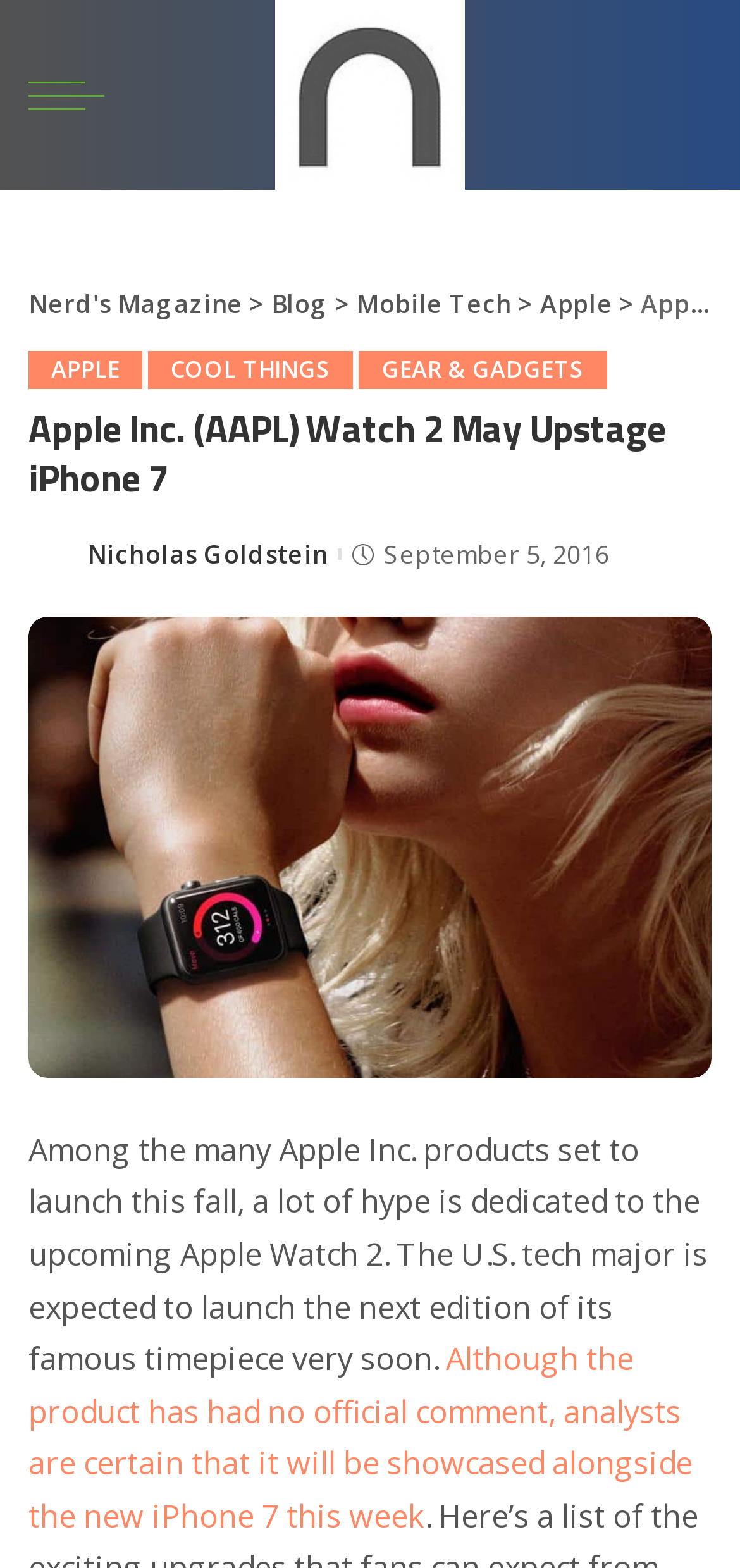Please identify the bounding box coordinates of the clickable element to fulfill the following instruction: "Go to Blog". The coordinates should be four float numbers between 0 and 1, i.e., [left, top, right, bottom].

[0.366, 0.183, 0.444, 0.204]